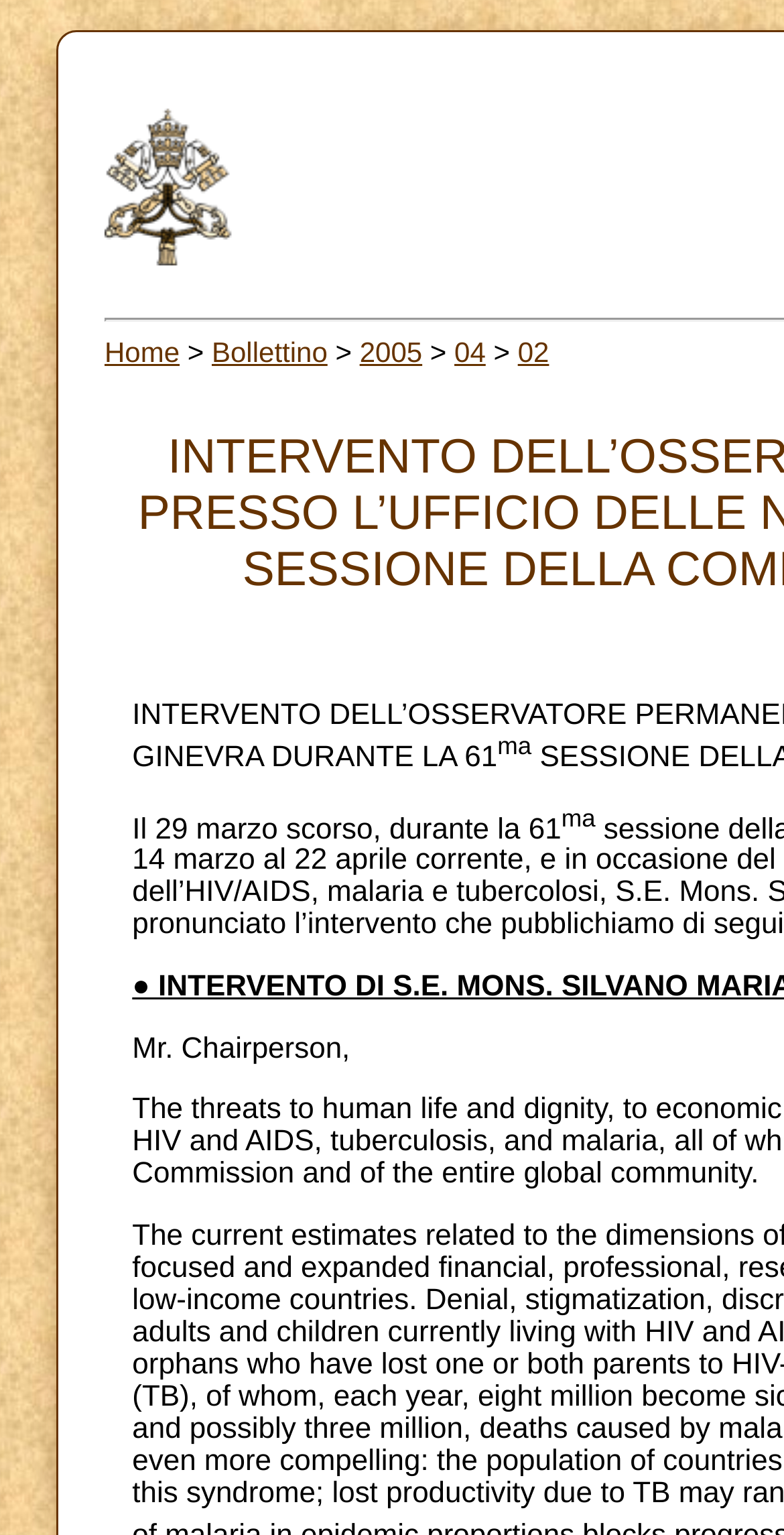Please give a concise answer to this question using a single word or phrase: 
How many links are in the top navigation?

5